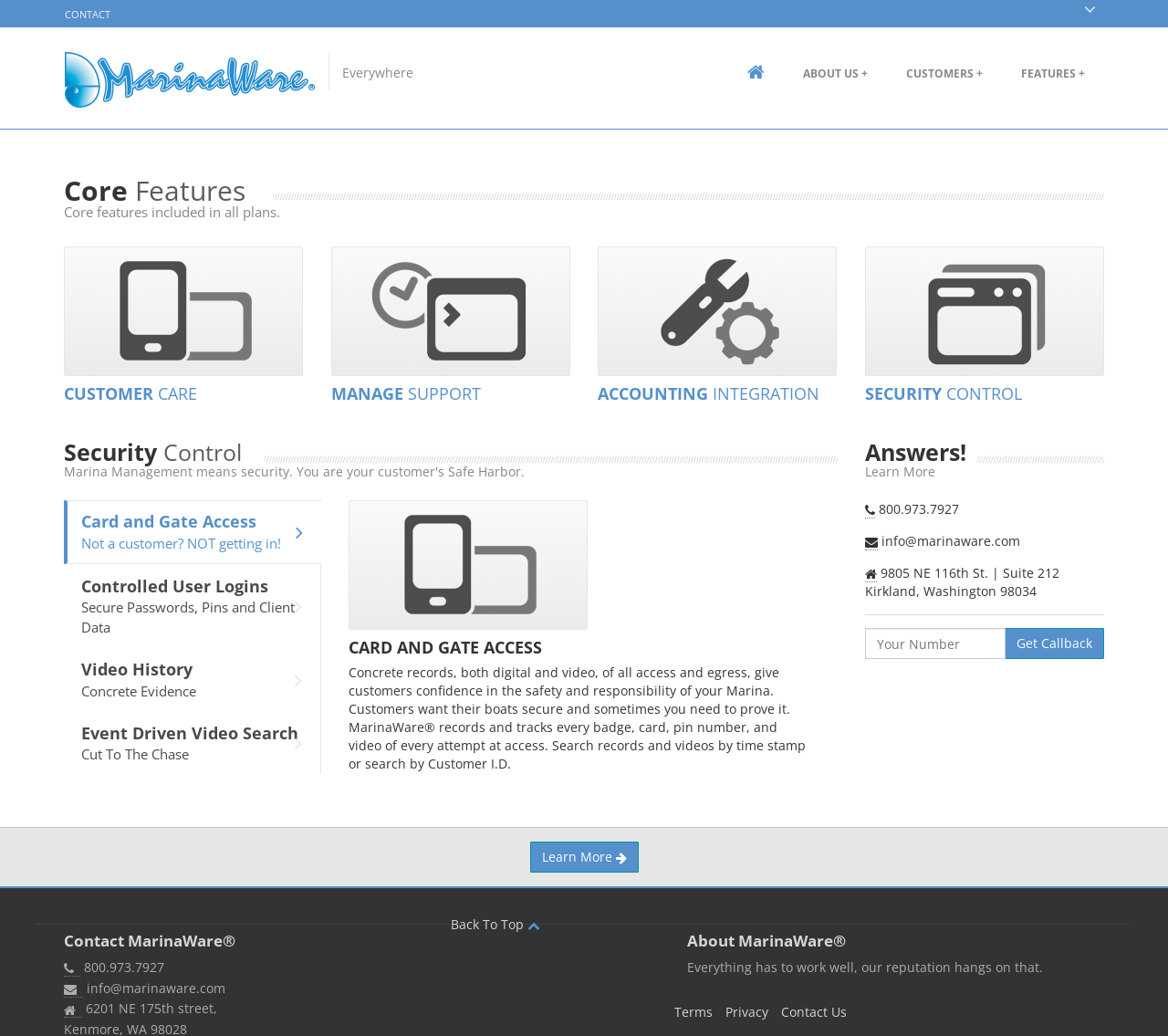Provide the bounding box coordinates of the HTML element described by the text: "Privacy". The coordinates should be in the format [left, top, right, bottom] with values between 0 and 1.

[0.621, 0.968, 0.657, 0.985]